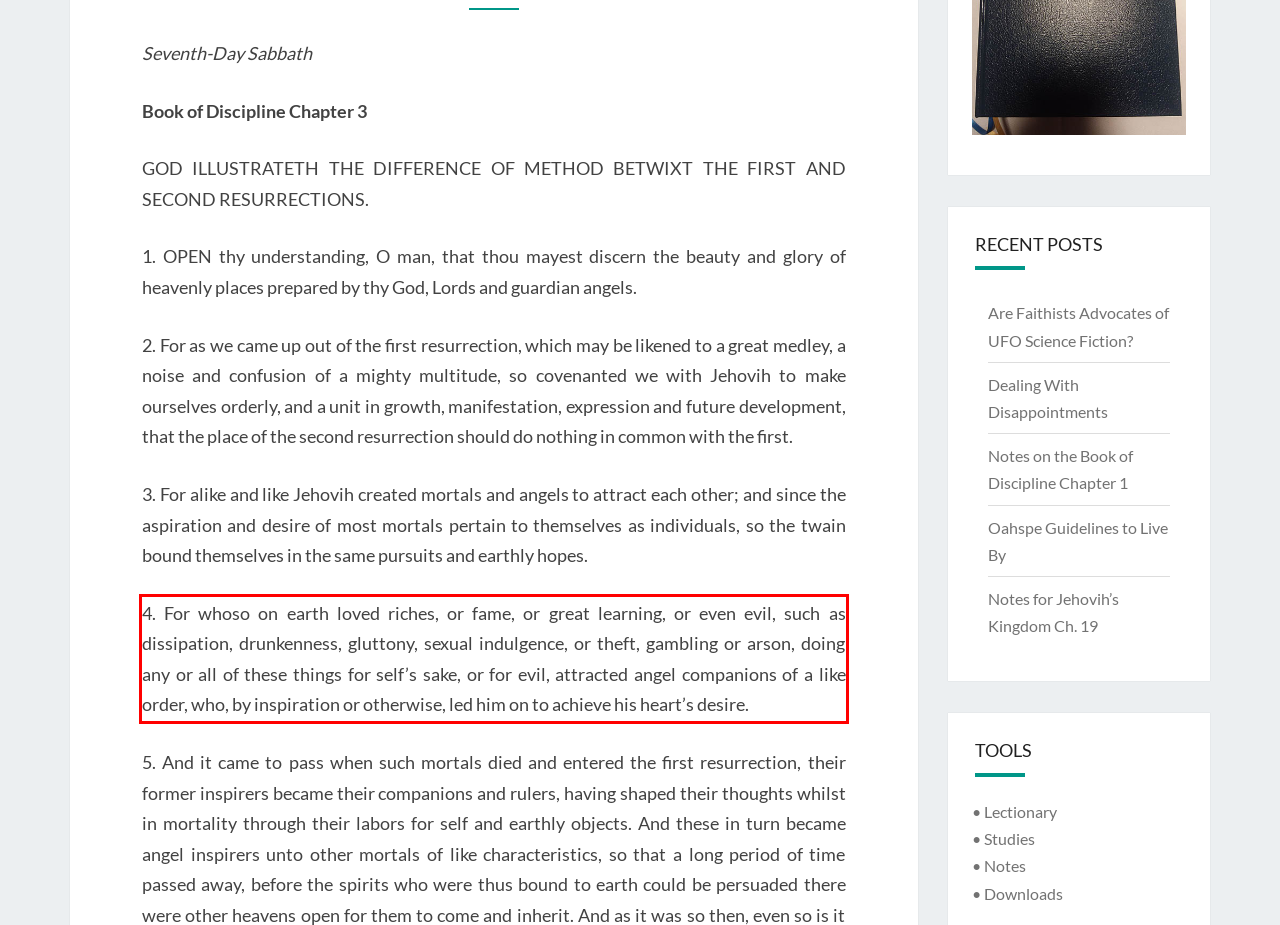Observe the screenshot of the webpage, locate the red bounding box, and extract the text content within it.

4. For whoso on earth loved riches, or fame, or great learning, or even evil, such as dissipation, drunkenness, gluttony, sexual indulgence, or theft, gambling or arson, doing any or all of these things for self’s sake, or for evil, attracted angel companions of a like order, who, by inspiration or otherwise, led him on to achieve his heart’s desire.